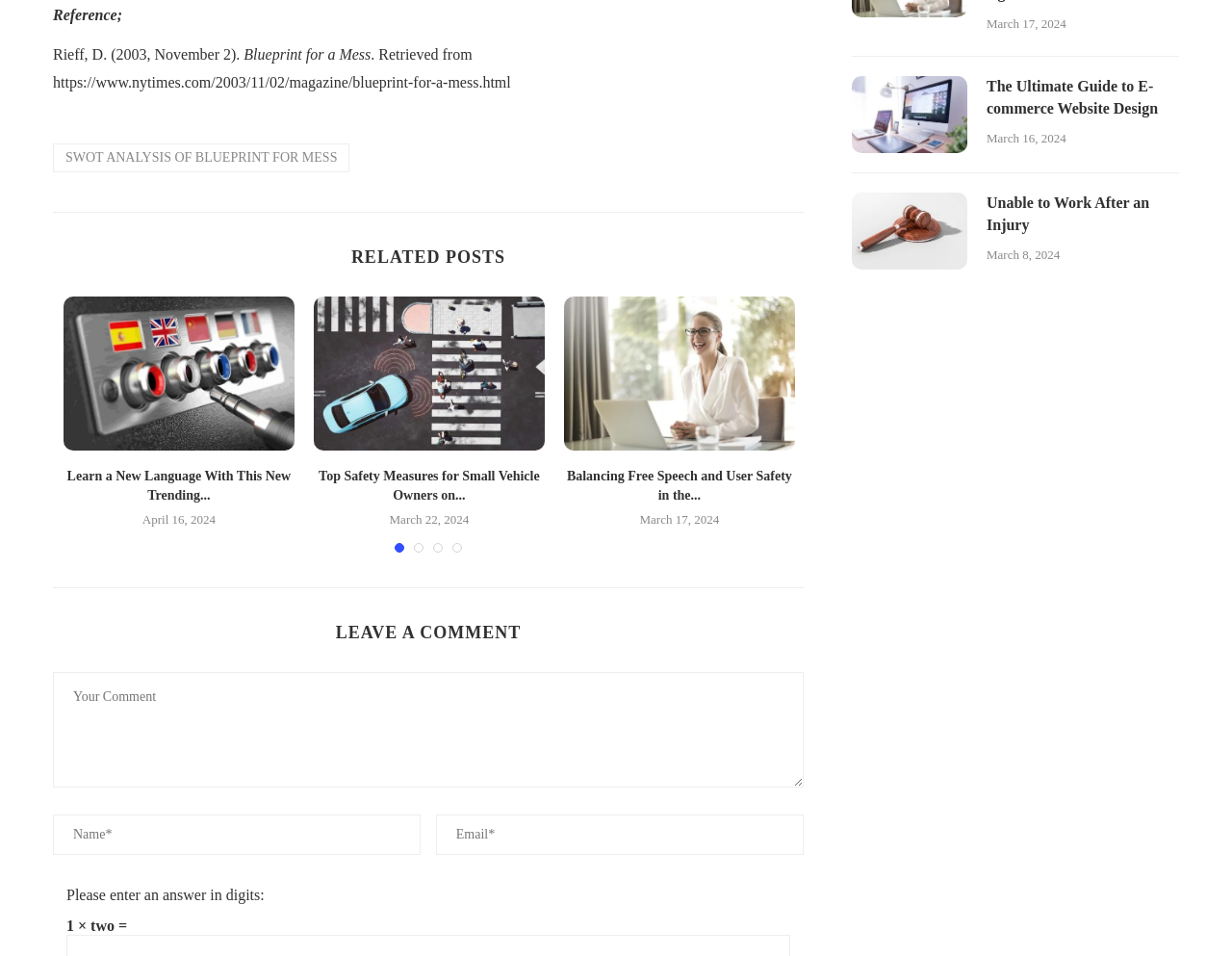Specify the bounding box coordinates of the area that needs to be clicked to achieve the following instruction: "Click on the link 'Balancing Free Speech and User Safety in the Digital Age'".

[0.458, 0.31, 0.645, 0.471]